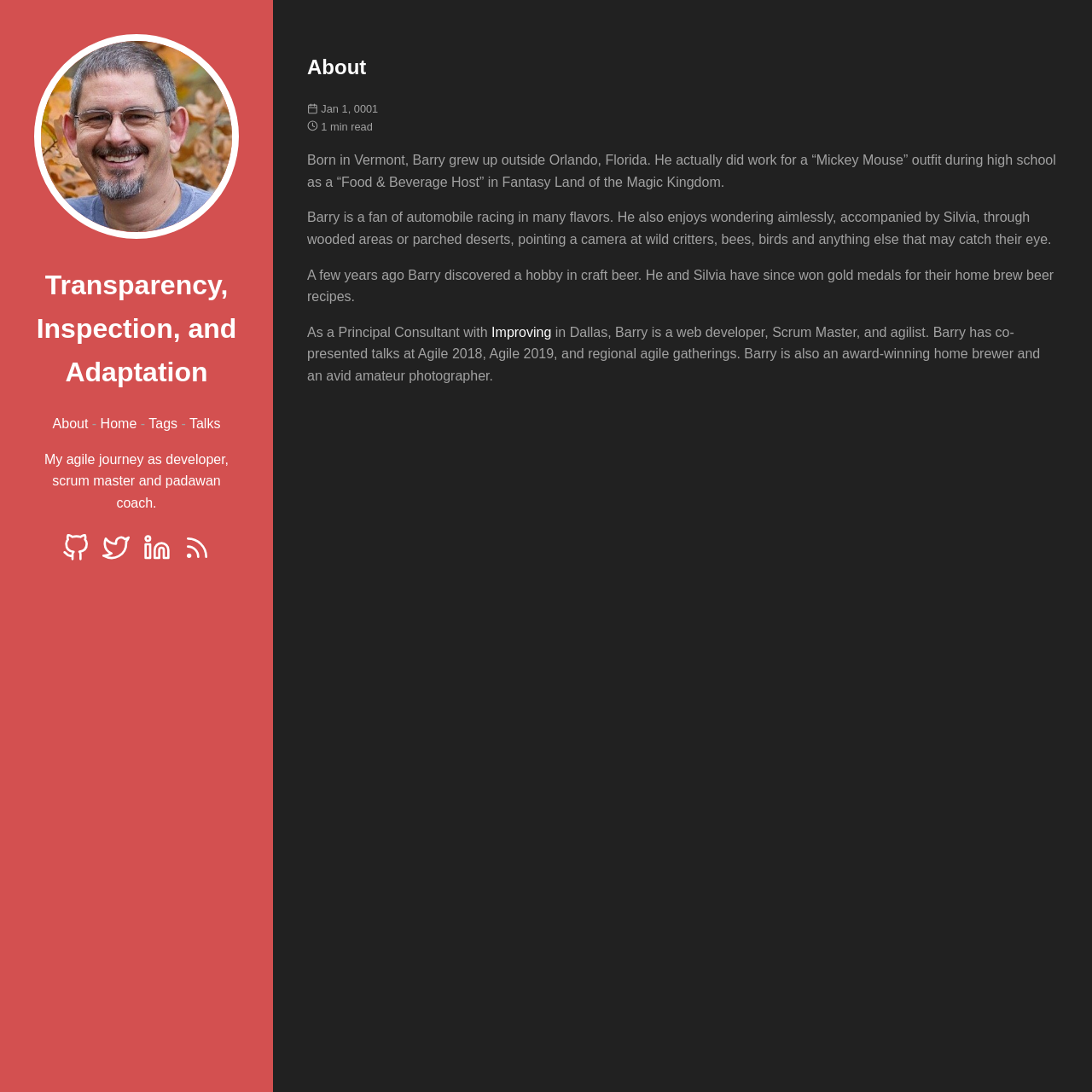Offer a meticulous caption that includes all visible features of the webpage.

This webpage is about Barry Forrest, a Principal Consultant with Improving in Dallas. At the top left, there is a link to "Barry Forrest" accompanied by a small image of him. Next to it is a heading that reads "Transparency, Inspection, and Adaptation". Below this heading, there are several links to other pages, including "About", "Home", "Tags", and "Talks".

On the right side of the page, there is a brief description of Barry's agile journey as a developer, Scrum Master, and coach. Below this, there are links to his social media profiles, including GitHub, Twitter, LinkedIn, and RSS, each accompanied by a small image.

The main content of the page is an article about Barry's life. It starts with a header that reads "About" and features a calendar and clock icon, indicating the date and reading time of the article. The article is divided into four paragraphs. The first paragraph describes Barry's childhood, growing up in Vermont and Florida. The second paragraph talks about his hobbies, including automobile racing, photography, and exploring nature. The third paragraph mentions his interest in craft beer and his achievements in home brewing. The fourth paragraph describes his professional life as a web developer, Scrum Master, and agilist, and mentions his co-presented talks at Agile conferences.

Throughout the page, there are several images, including Barry's profile picture, social media icons, and icons for calendar and clock. The overall layout is organized, with clear headings and concise text.